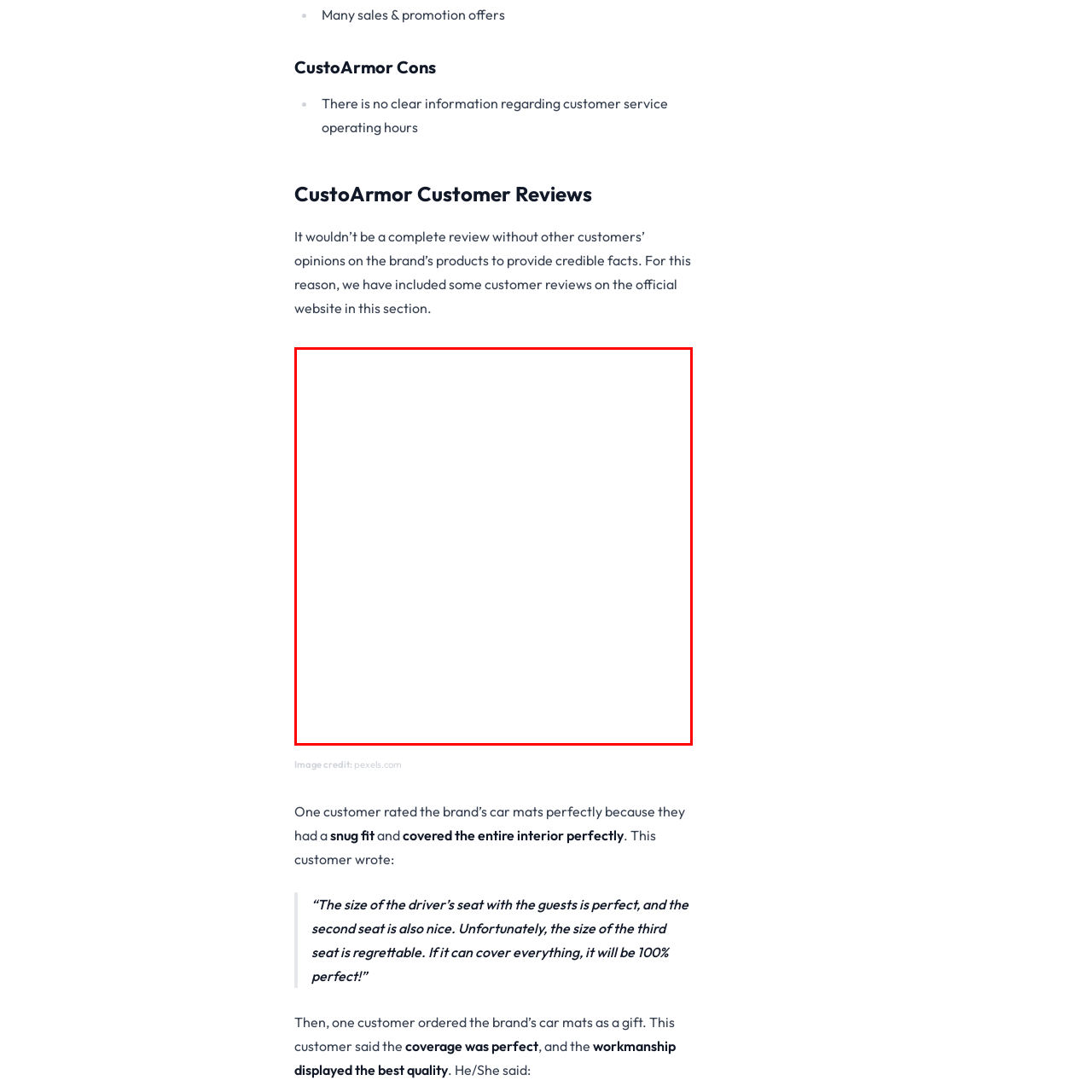Offer an in-depth caption for the image content enclosed by the red border.

The image is part of the "CustoArmor Customer Reviews" section, highlighting customer feedback on the brand’s products. It captures the essence of customer experiences, emphasizing the practicality and quality of CustoArmor car mats. Shoppers appreciate the snug fit and comprehensive coverage provided by the mats, which enhance the overall interior of their vehicles. The image serves to visually complement the written reviews, showcasing the customer's satisfaction and contributing to the credibility of the feedback shared in this section. Image credit is attributed to pexels.com, indicating the source of the visual content.